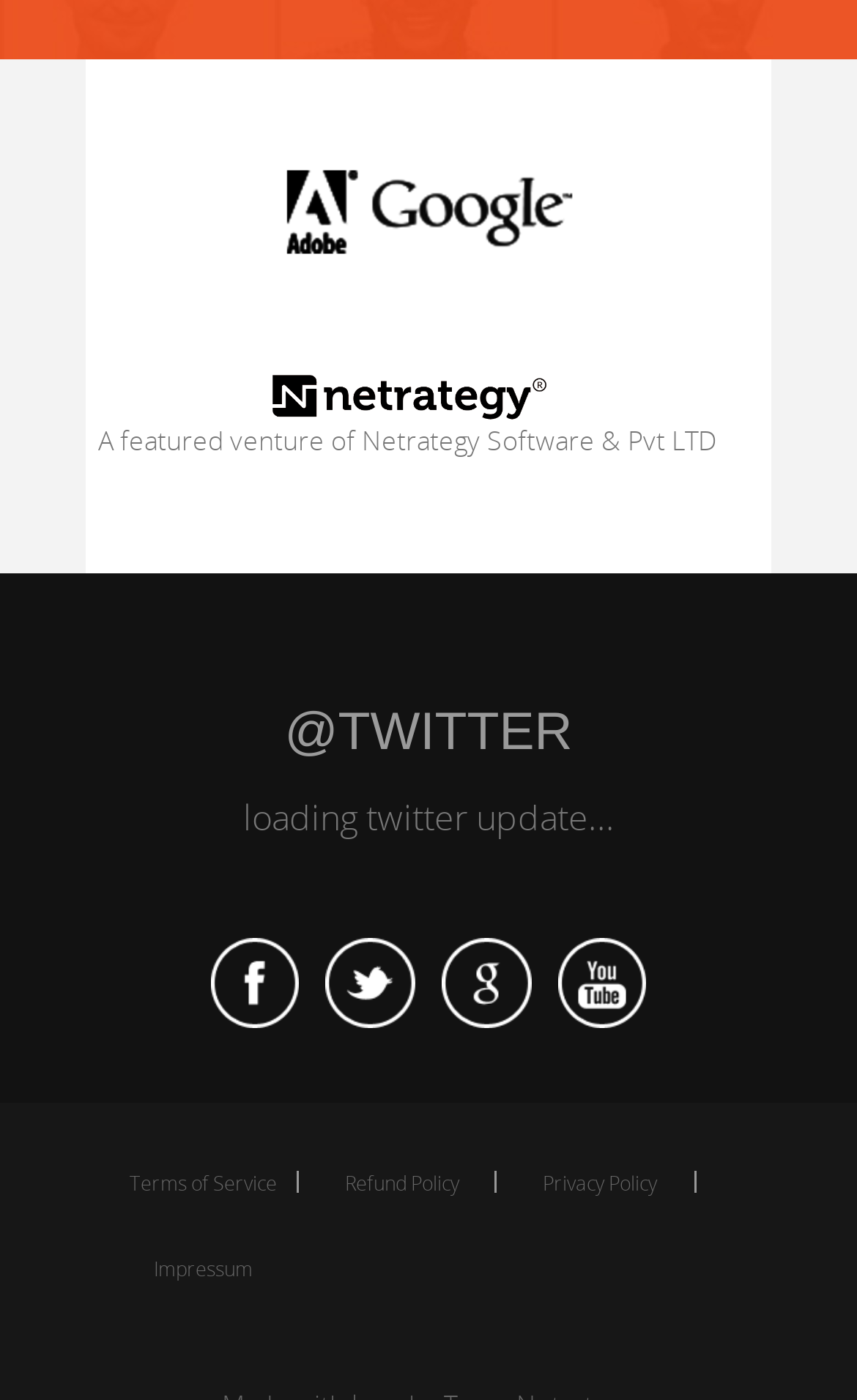Please identify the coordinates of the bounding box for the clickable region that will accomplish this instruction: "click on Netrategy link".

[0.138, 0.121, 0.862, 0.182]